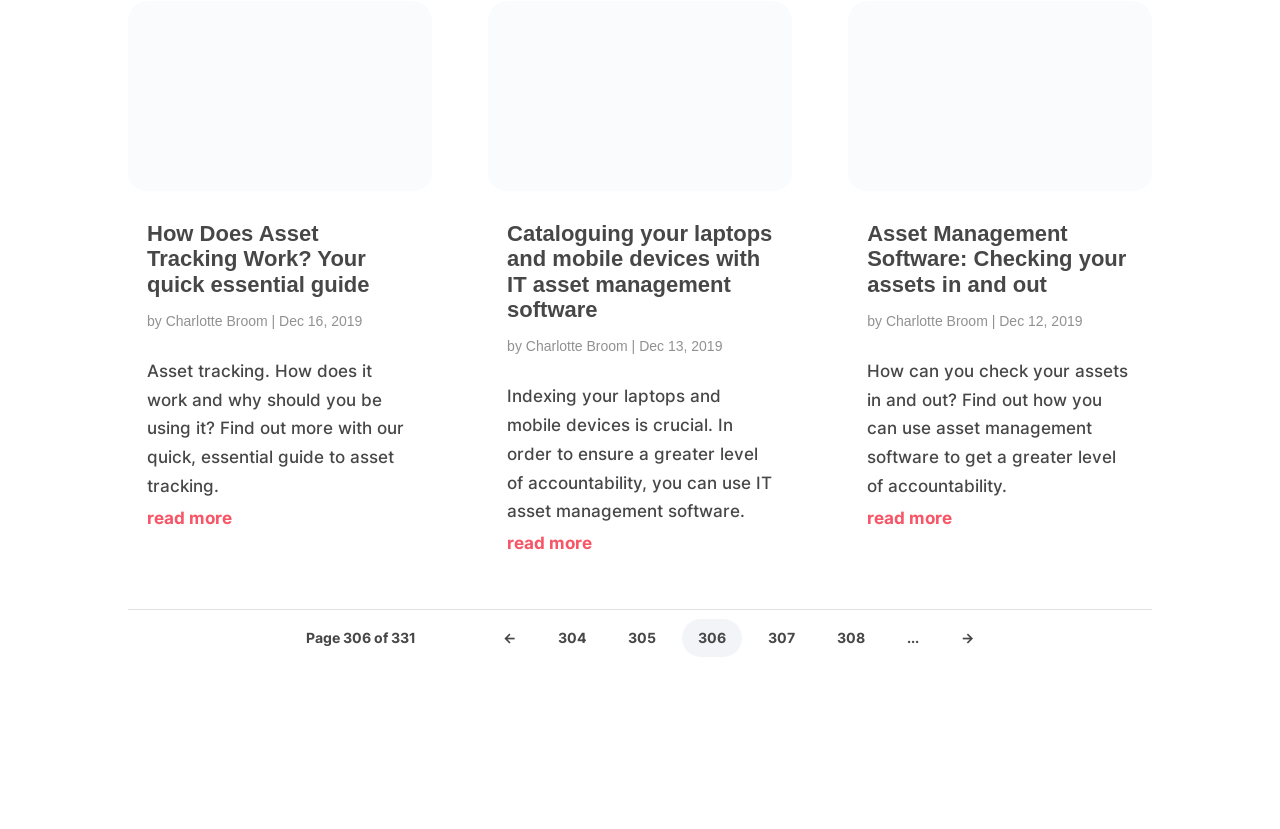Please identify the bounding box coordinates of the area I need to click to accomplish the following instruction: "check out asset management software for checking assets in and out".

[0.662, 0.004, 0.901, 0.235]